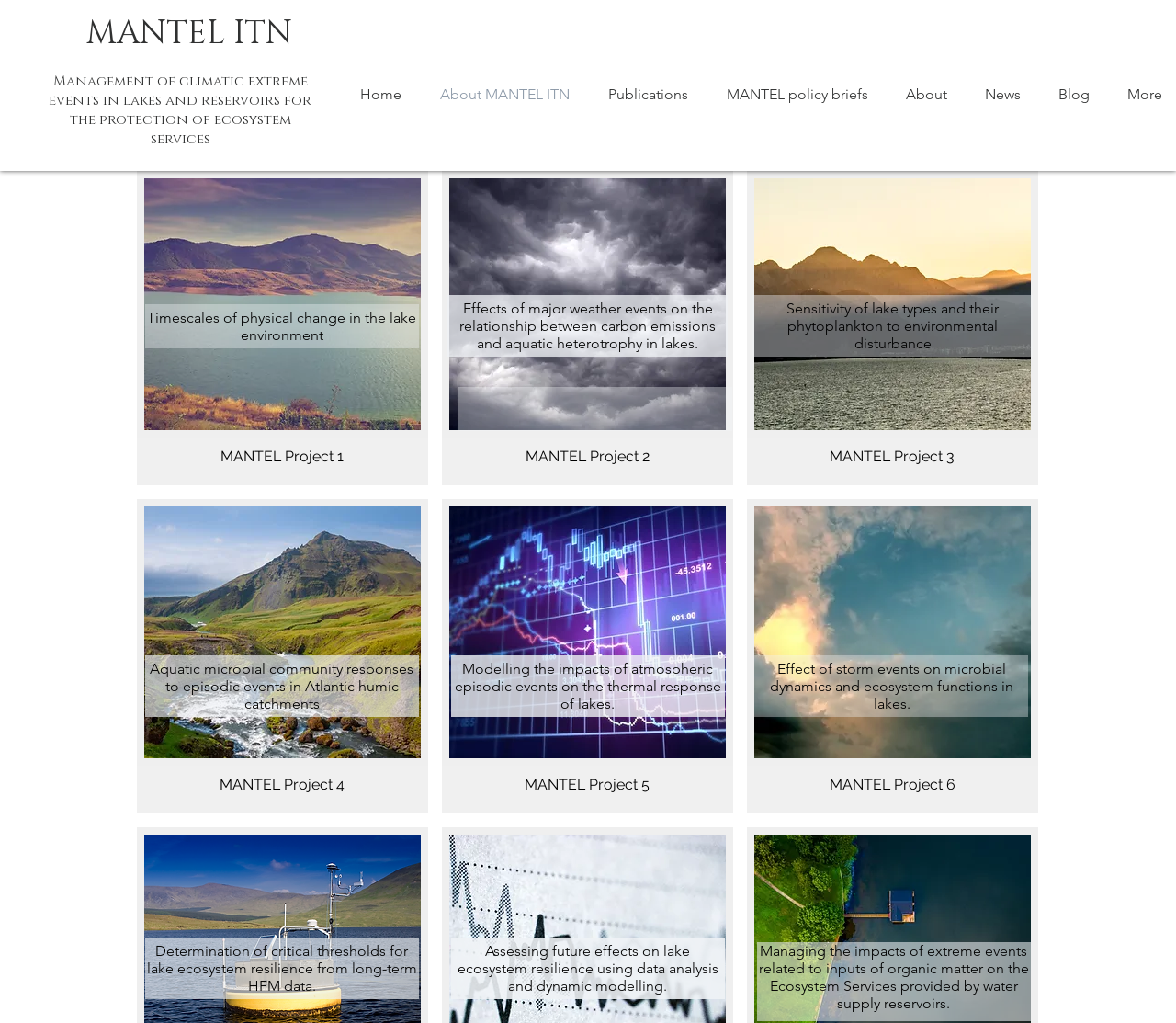Determine the bounding box coordinates of the clickable element necessary to fulfill the instruction: "Read about the effects of major weather events on the relationship between carbon emissions and aquatic heterotrophy in lakes". Provide the coordinates as four float numbers within the 0 to 1 range, i.e., [left, top, right, bottom].

[0.391, 0.293, 0.609, 0.344]